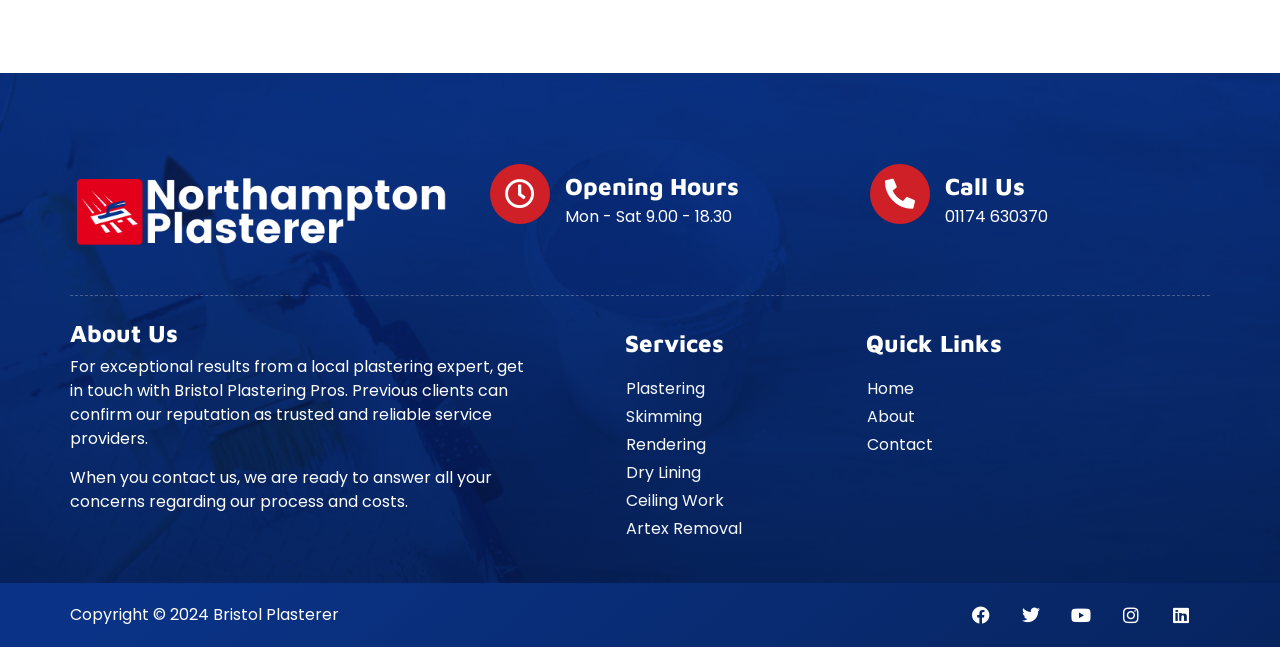Answer succinctly with a single word or phrase:
What is the phone number?

01174 630370